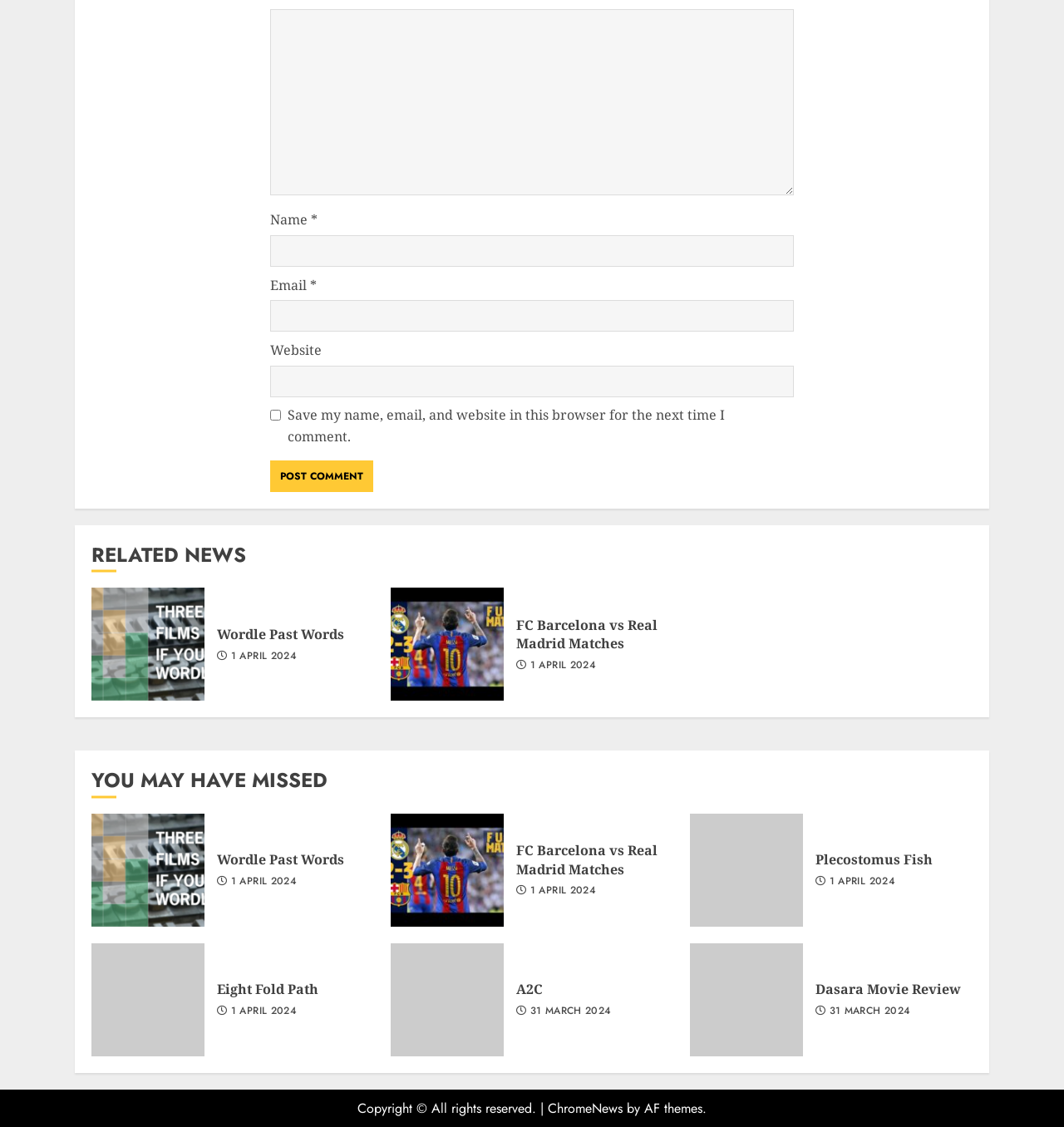Based on the image, please respond to the question with as much detail as possible:
What is the topic of the 'RELATED NEWS' section?

The 'RELATED NEWS' section contains a heading 'RELATED NEWS' followed by links and images related to news topics. The first topic listed is 'Wordle Past Words', which suggests that this is the topic of the section.